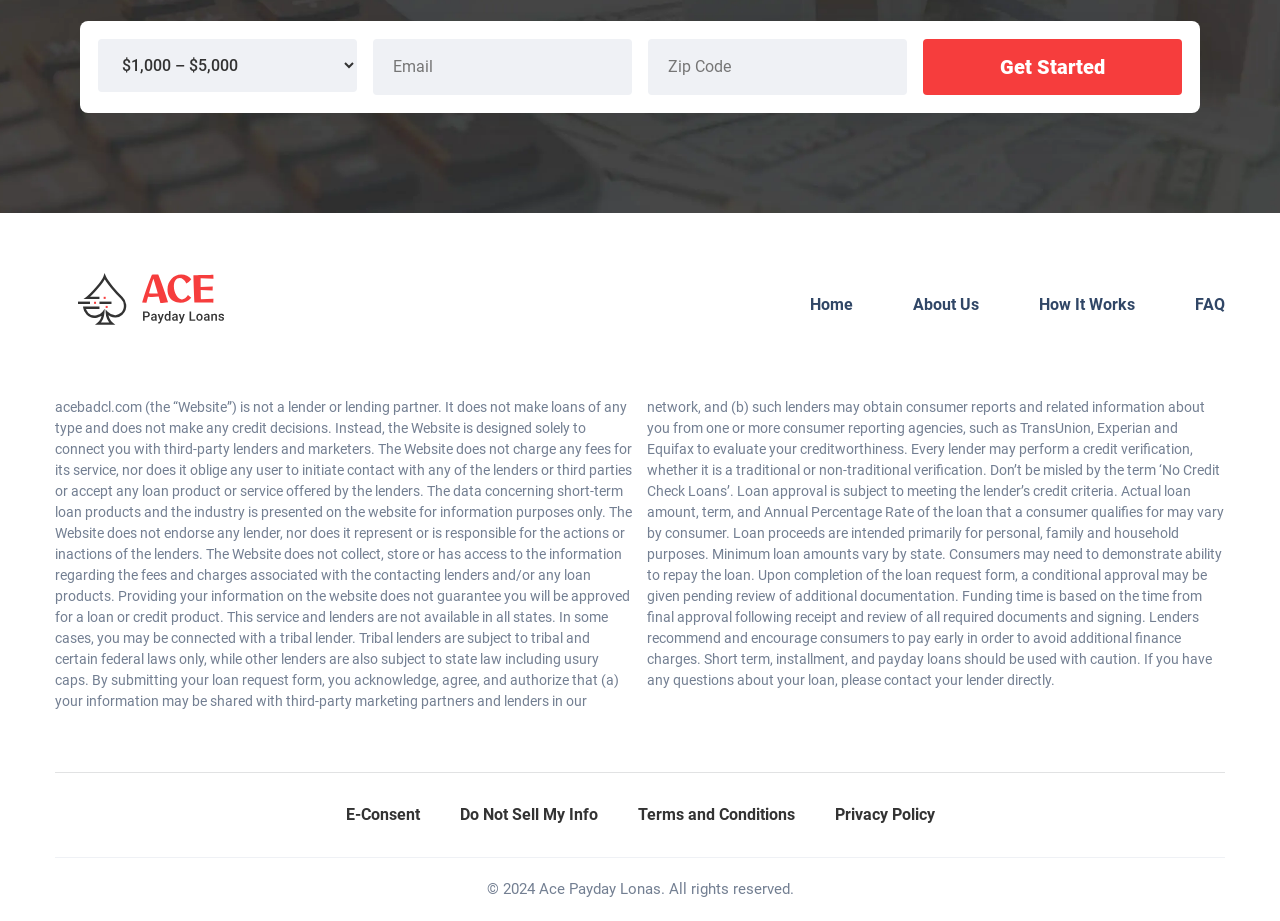Pinpoint the bounding box coordinates of the clickable element needed to complete the instruction: "Click FAQ". The coordinates should be provided as four float numbers between 0 and 1: [left, top, right, bottom].

[0.934, 0.321, 0.957, 0.341]